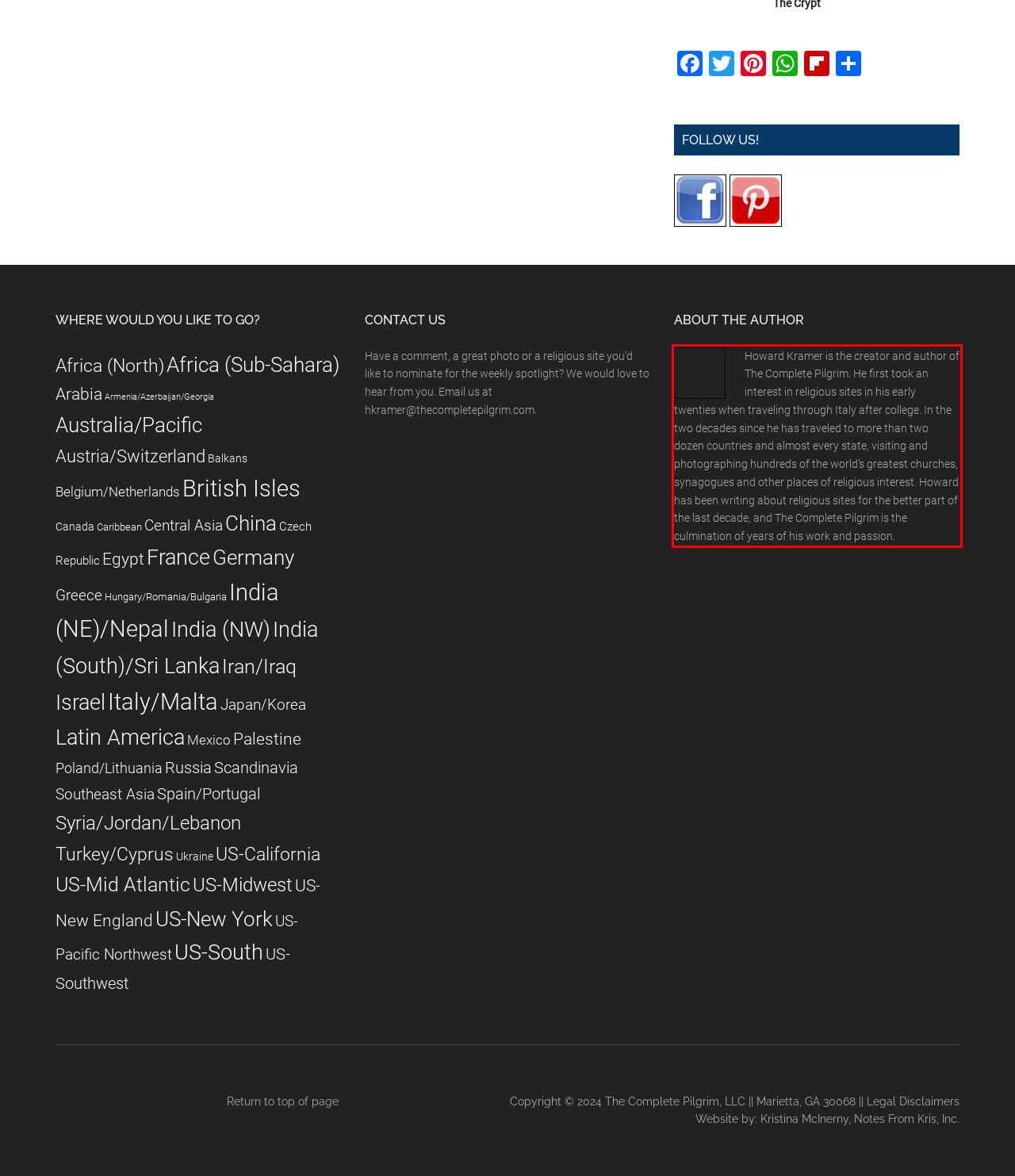Given a webpage screenshot, locate the red bounding box and extract the text content found inside it.

Howard Kramer is the creator and author of The Complete Pilgrim. He first took an interest in religious sites in his early twenties when traveling through Italy after college. In the two decades since he has traveled to more than two dozen countries and almost every state, visiting and photographing hundreds of the world’s greatest churches, synagogues and other places of religious interest. Howard has been writing about religious sites for the better part of the last decade, and The Complete Pilgrim is the culmination of years of his work and passion.